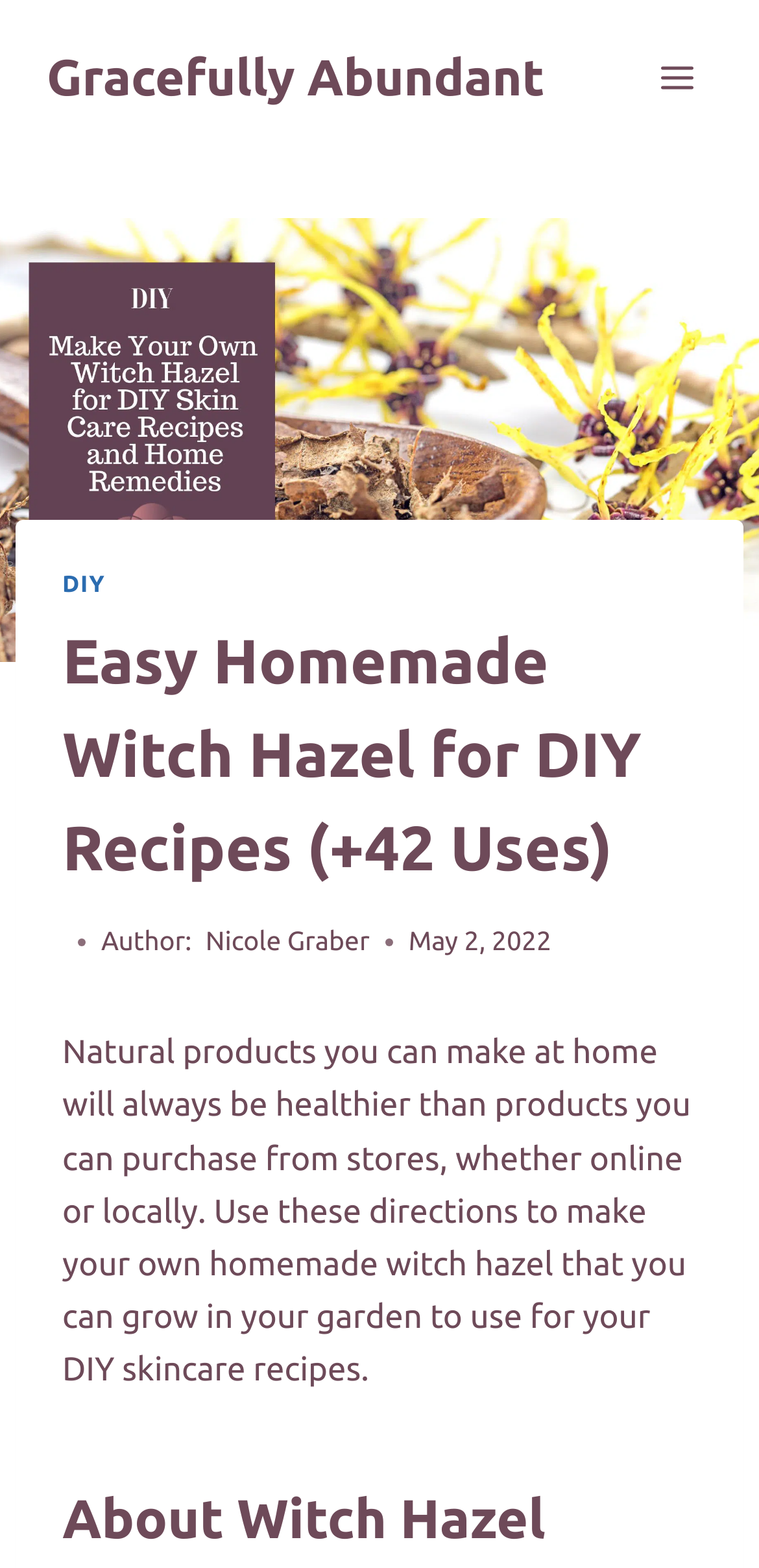What is the main topic of this article?
Look at the image and answer the question using a single word or phrase.

Homemade Witch Hazel